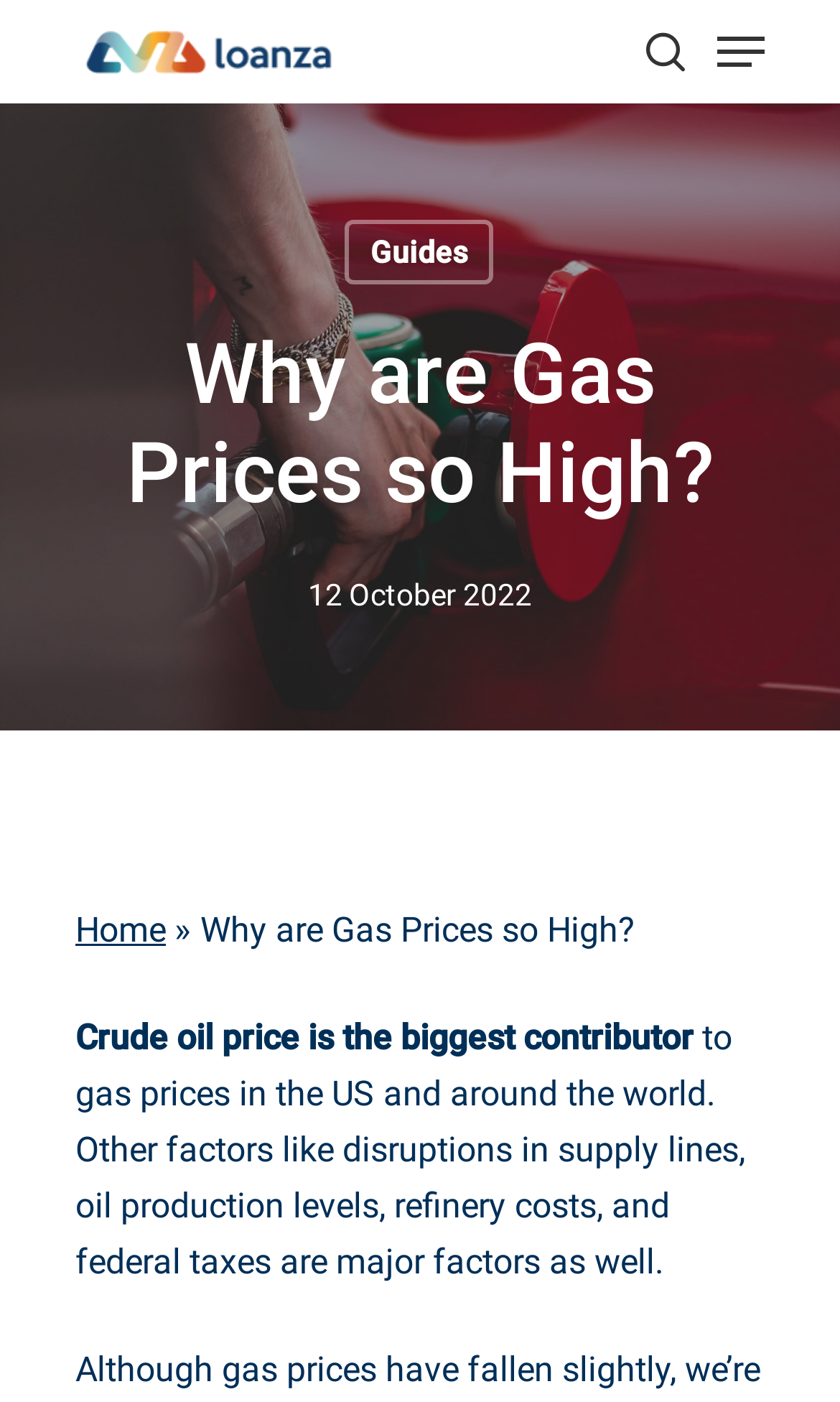Illustrate the webpage thoroughly, mentioning all important details.

The webpage is about discussing the reasons behind high gas prices. At the top, there is a search bar with a "Search" textbox and a "Close Search" link to its right. Below the search bar, there is a "Loanza" logo, which is an image, accompanied by a "Loanza" link. To the right of the logo, there is a "search" link.

The main content of the webpage starts with a "Navigation Menu" link, followed by a "Guides" link. The title of the article, "Why are Gas Prices so High?", is a heading that spans almost the entire width of the page. Below the title, there is a date "12 October 2022" displayed.

The main article content is divided into paragraphs. The first paragraph starts with the text "Crude oil price is the biggest contributor to gas prices in the US and around the world." The second paragraph continues with "Other factors like disruptions in supply lines, oil production levels, refinery costs, and federal taxes are major factors as well."

At the bottom left of the page, there is a "Home" link, followed by a "»" symbol and then the title of the article "Why are Gas Prices so High?" again.